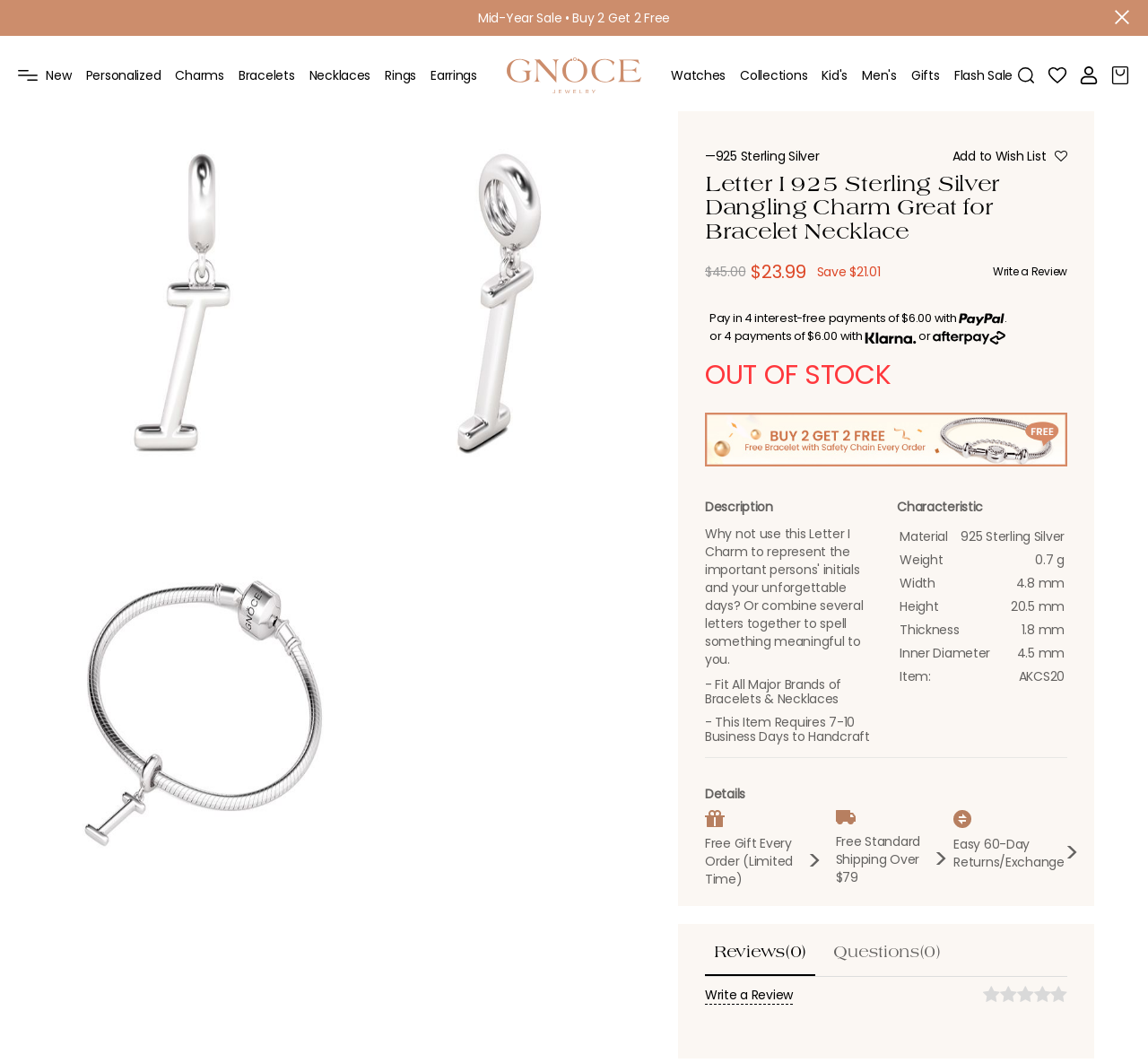Find the bounding box coordinates for the area you need to click to carry out the instruction: "Explore charms". The coordinates should be four float numbers between 0 and 1, indicated as [left, top, right, bottom].

[0.153, 0.037, 0.195, 0.105]